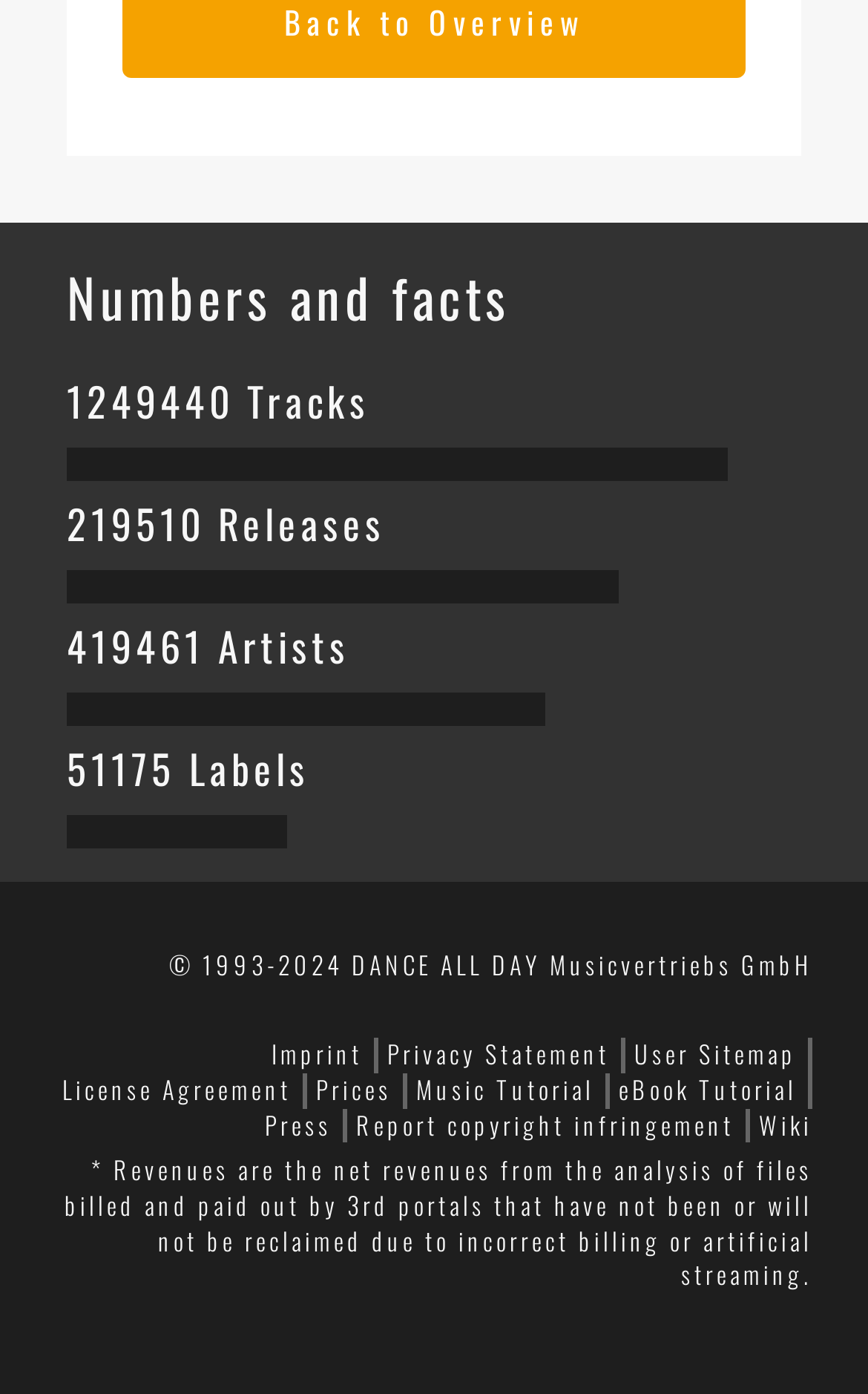Respond to the question with just a single word or phrase: 
What is the note about revenues?

About net revenues from analysis of files